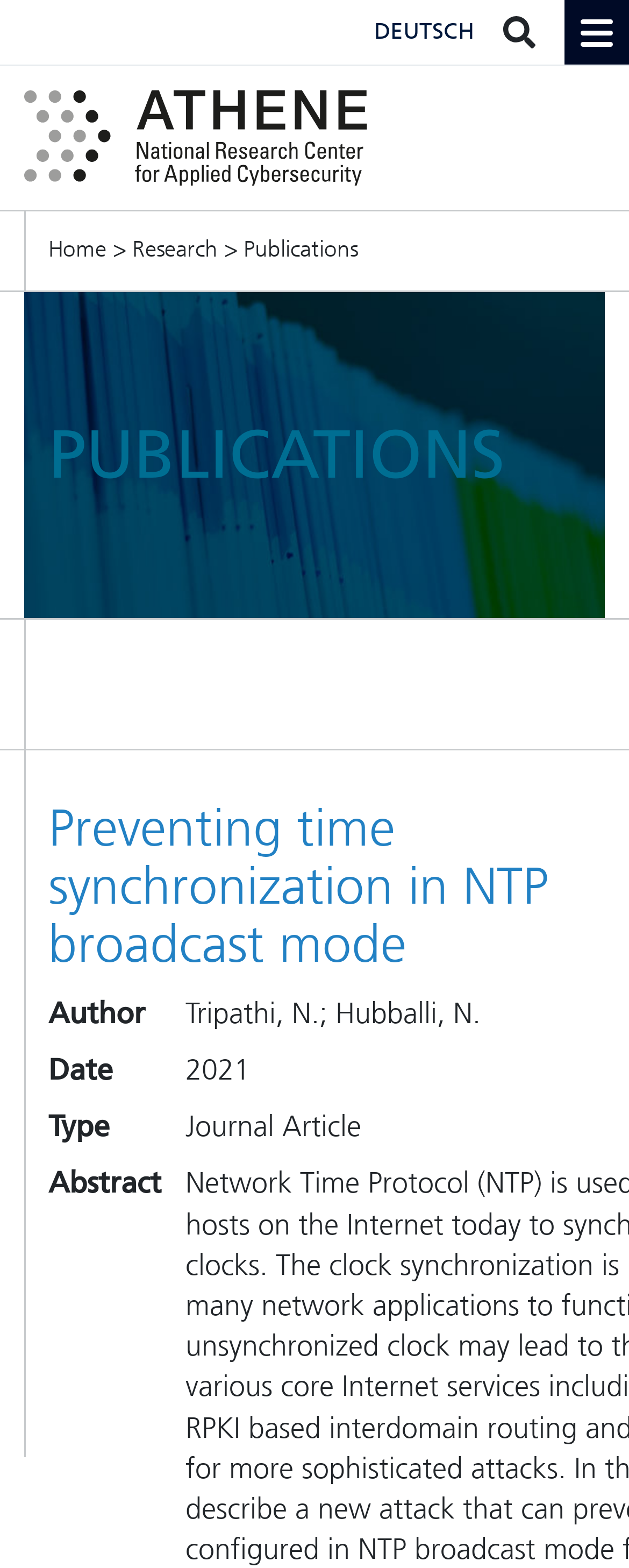Carefully observe the image and respond to the question with a detailed answer:
How many row headers are there in the table?

The table has three row headers: 'Author', 'Date', and 'Type', which are located below the heading 'Preventing time synchronization in NTP broadcast mode'.